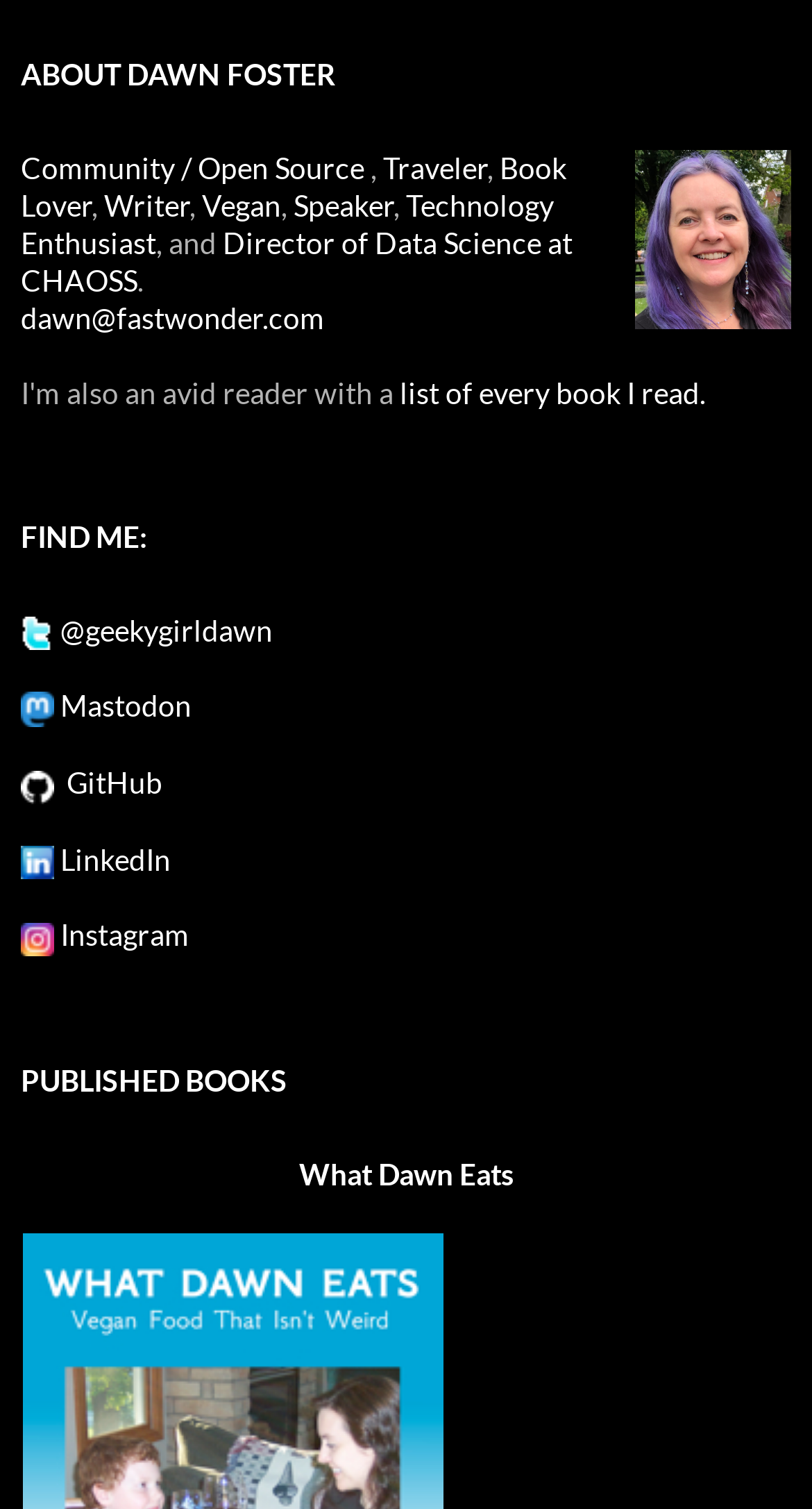Given the description of the UI element: "privacy policy", predict the bounding box coordinates in the form of [left, top, right, bottom], with each value being a float between 0 and 1.

None